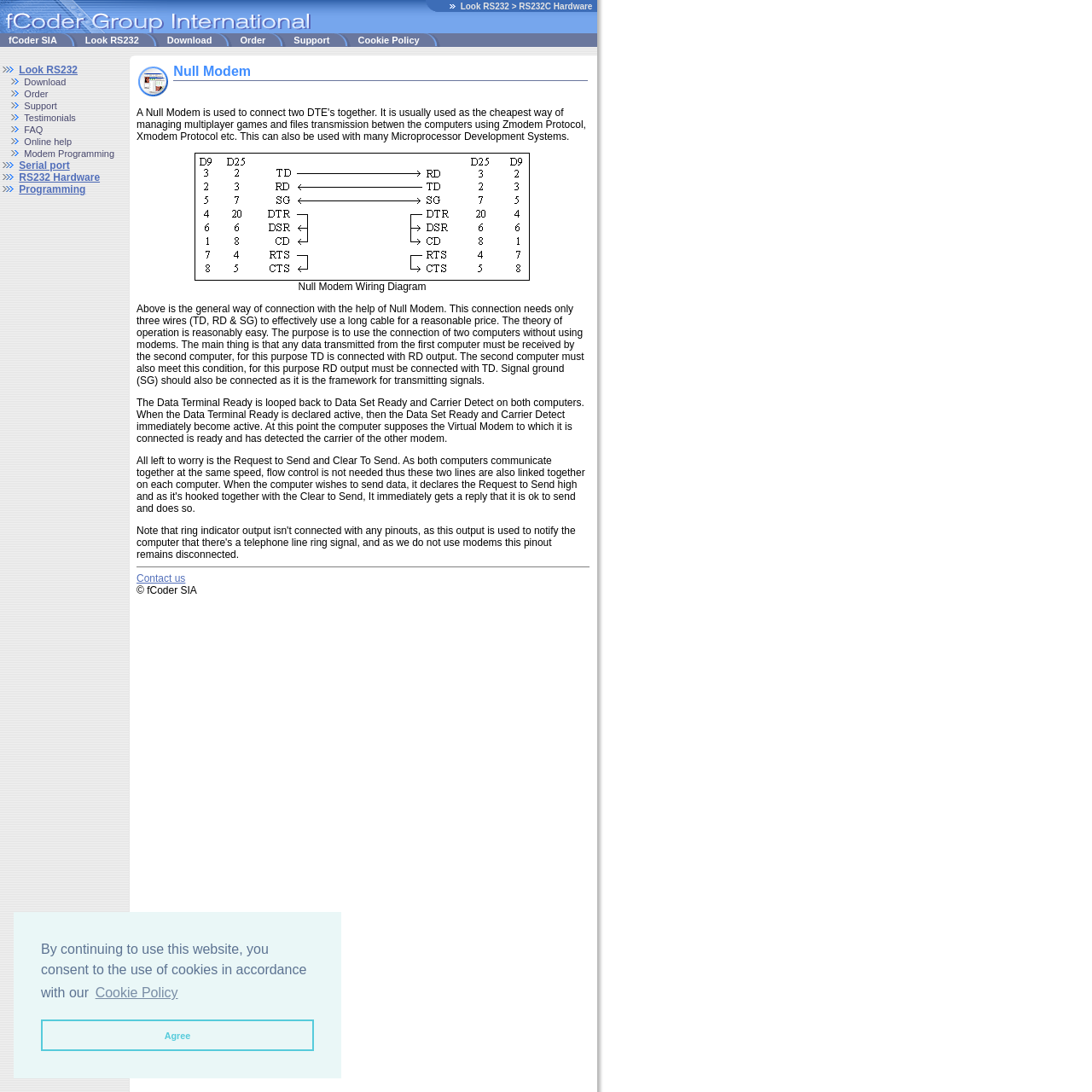Could you determine the bounding box coordinates of the clickable element to complete the instruction: "Click on the 'Buy RT-PCR-Test' link"? Provide the coordinates as four float numbers between 0 and 1, i.e., [left, top, right, bottom].

None